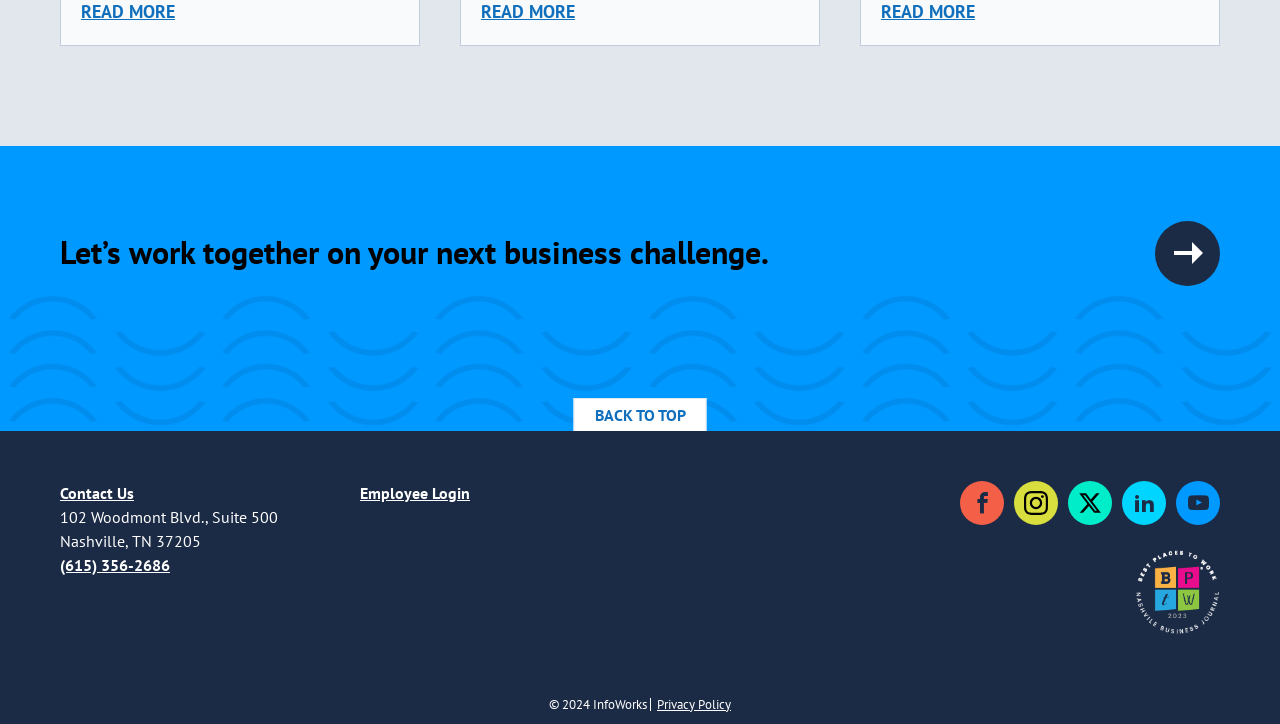Using the description "YouTube", locate and provide the bounding box of the UI element.

[0.919, 0.664, 0.953, 0.725]